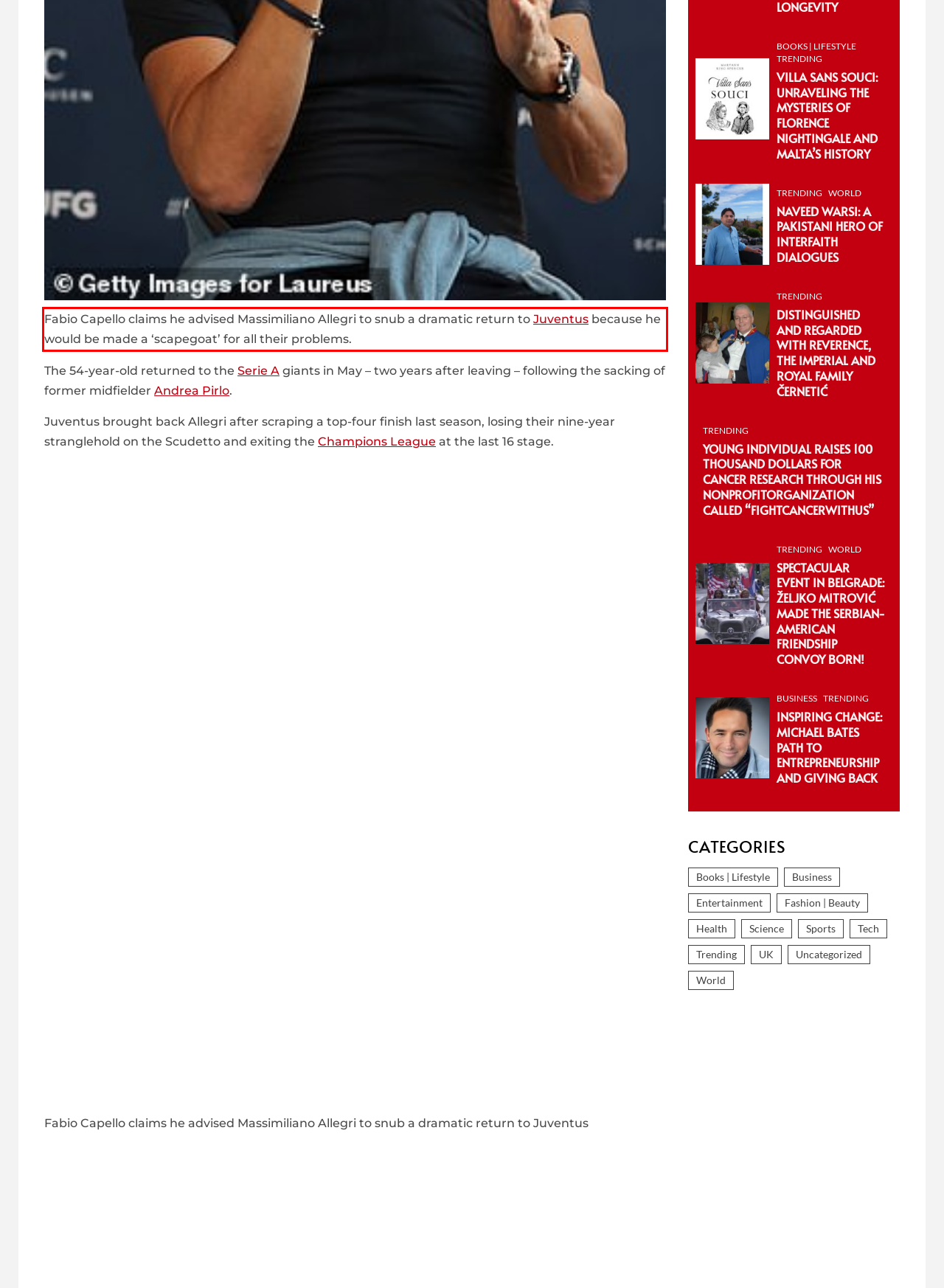Given a webpage screenshot, identify the text inside the red bounding box using OCR and extract it.

Fabio Capello claims he advised Massimiliano Allegri to snub a dramatic return to Juventus because he would be made a ‘scapegoat’ for all their problems.